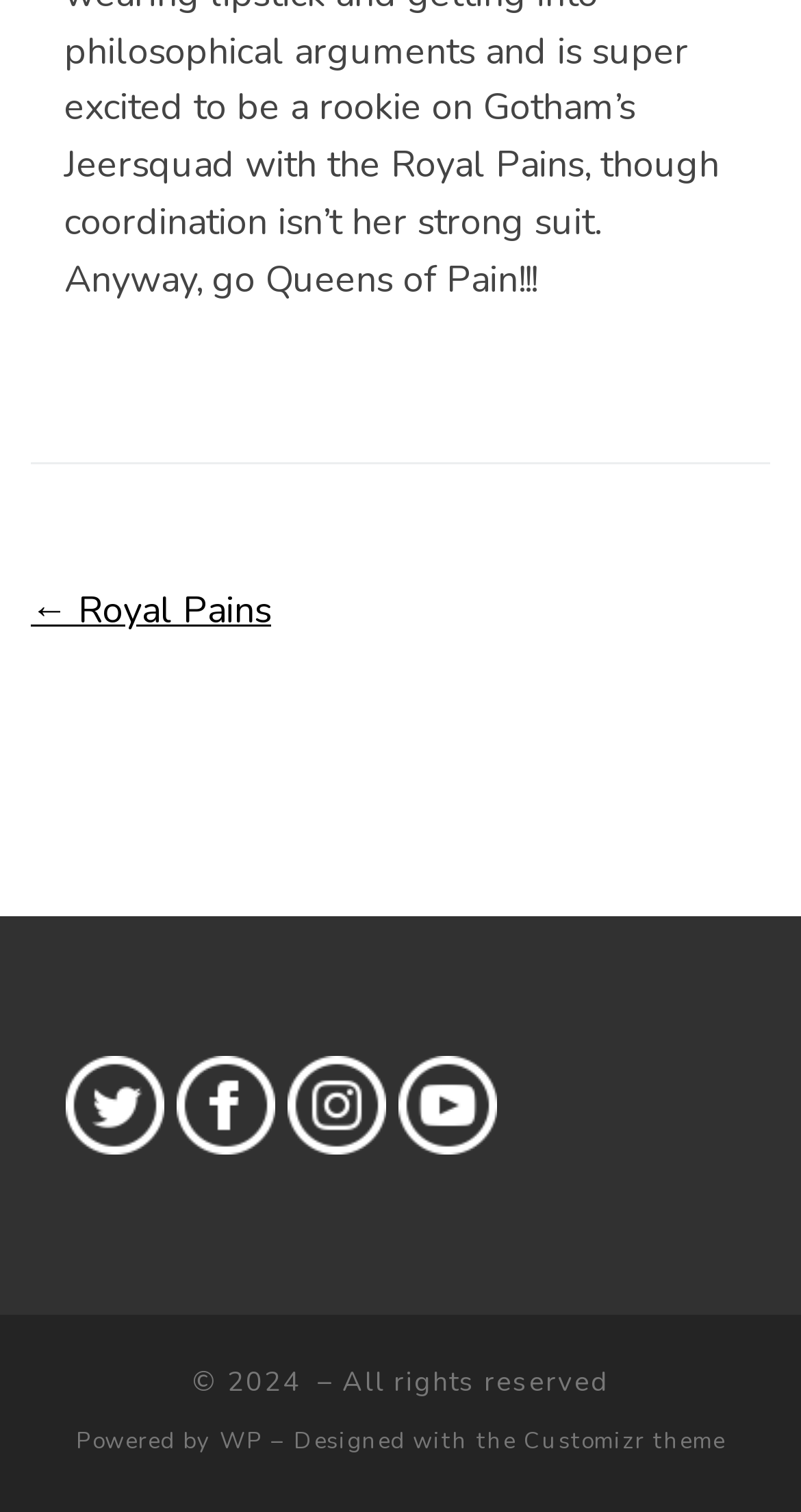Give a short answer using one word or phrase for the question:
What is the name of the theme used to design the webpage?

Customizr theme